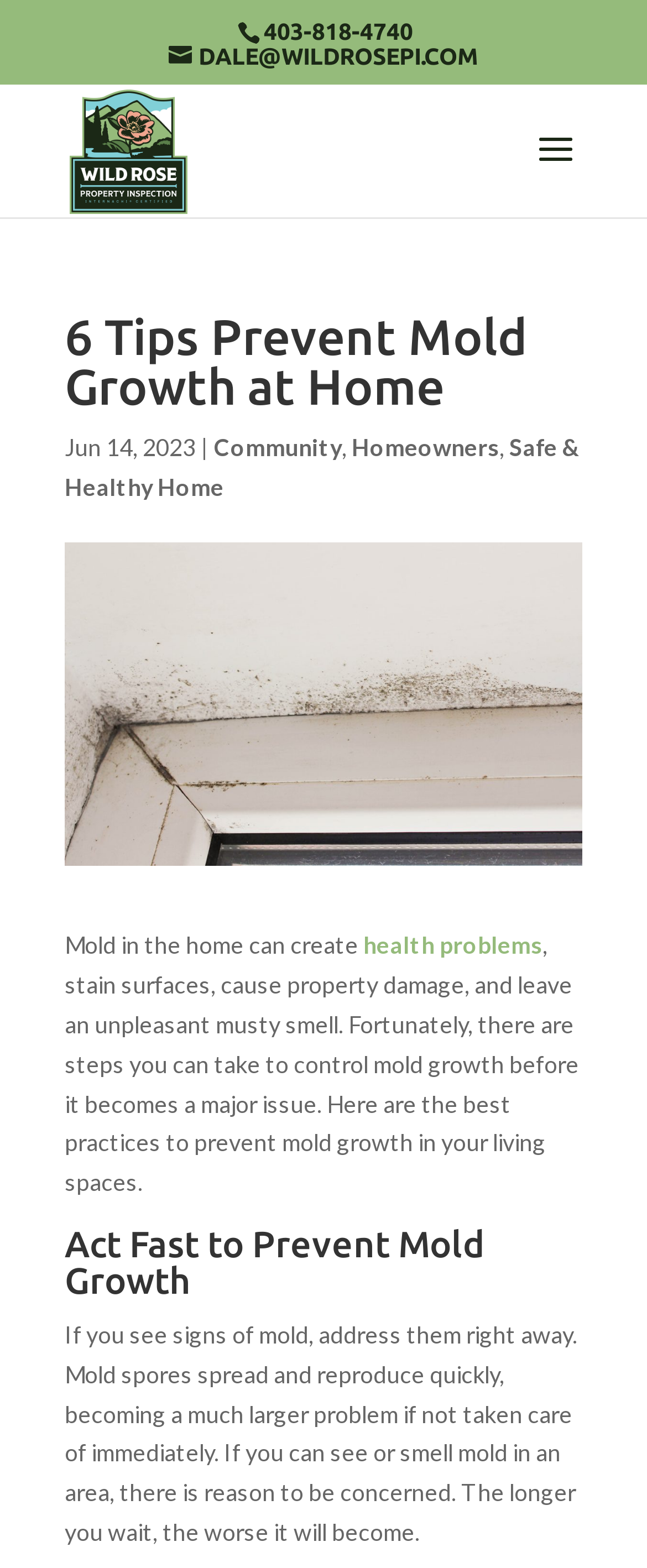What is the name of the company behind the website?
Based on the image, give a concise answer in the form of a single word or short phrase.

Wild Rose Property Inspection